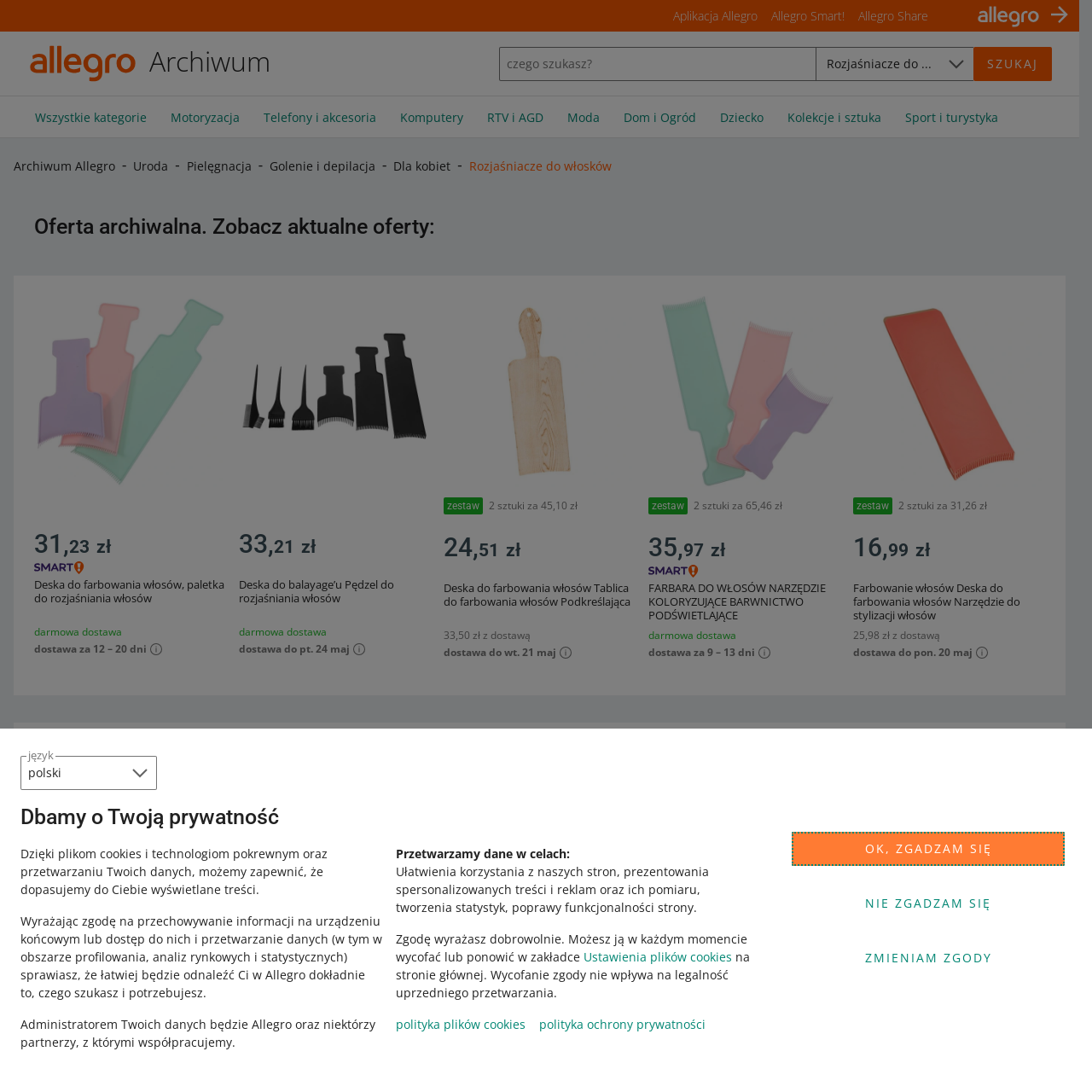Does the design facilitate accurate application?
Inspect the image portion within the red bounding box and deliver a detailed answer to the question.

According to the caption, the design of the paddle board includes tools that facilitate accurate application, ensuring even distribution of color, which suggests that it is capable of achieving accurate results.